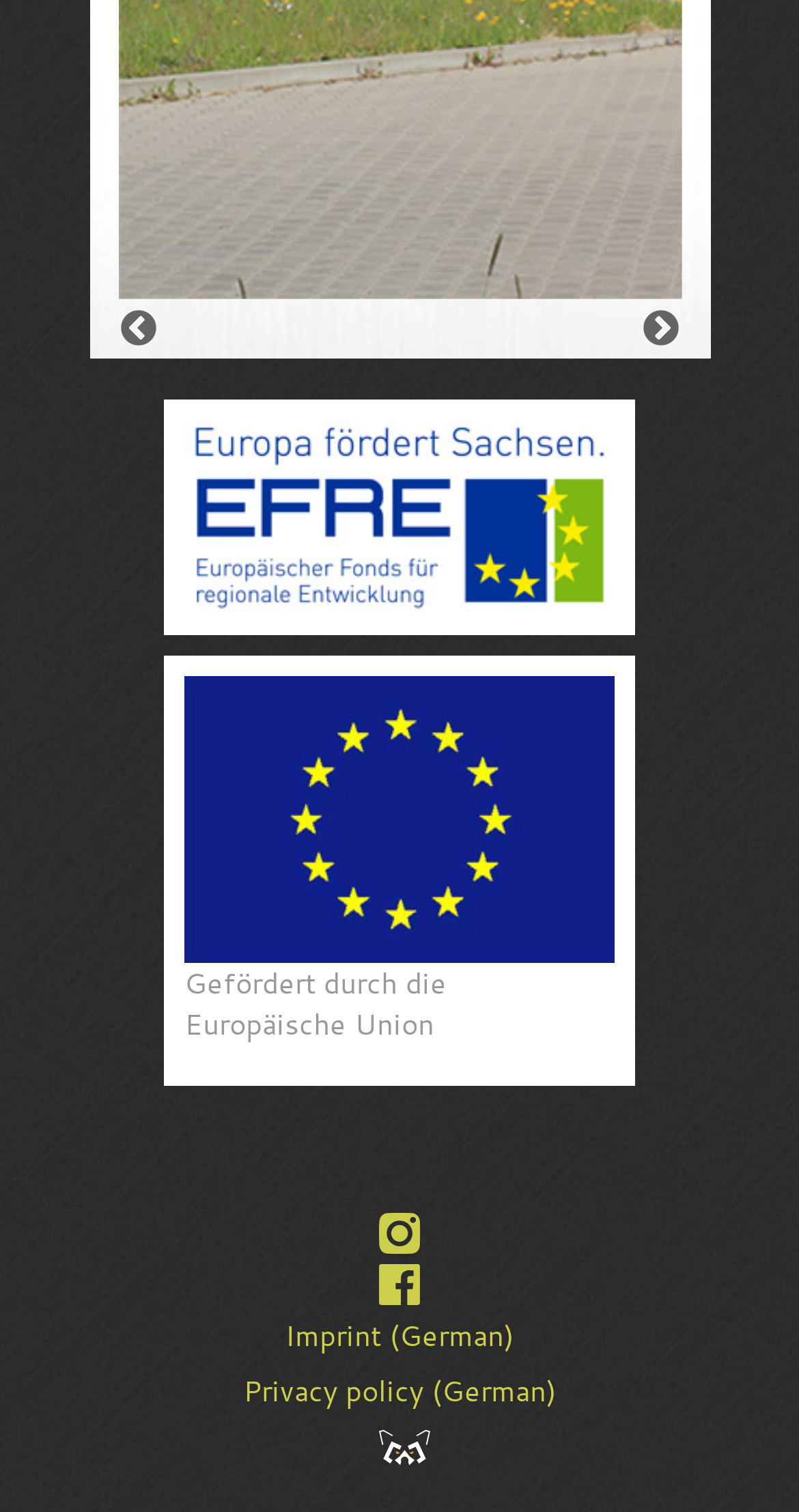Please provide a short answer using a single word or phrase for the question:
How many images are on the webpage?

3